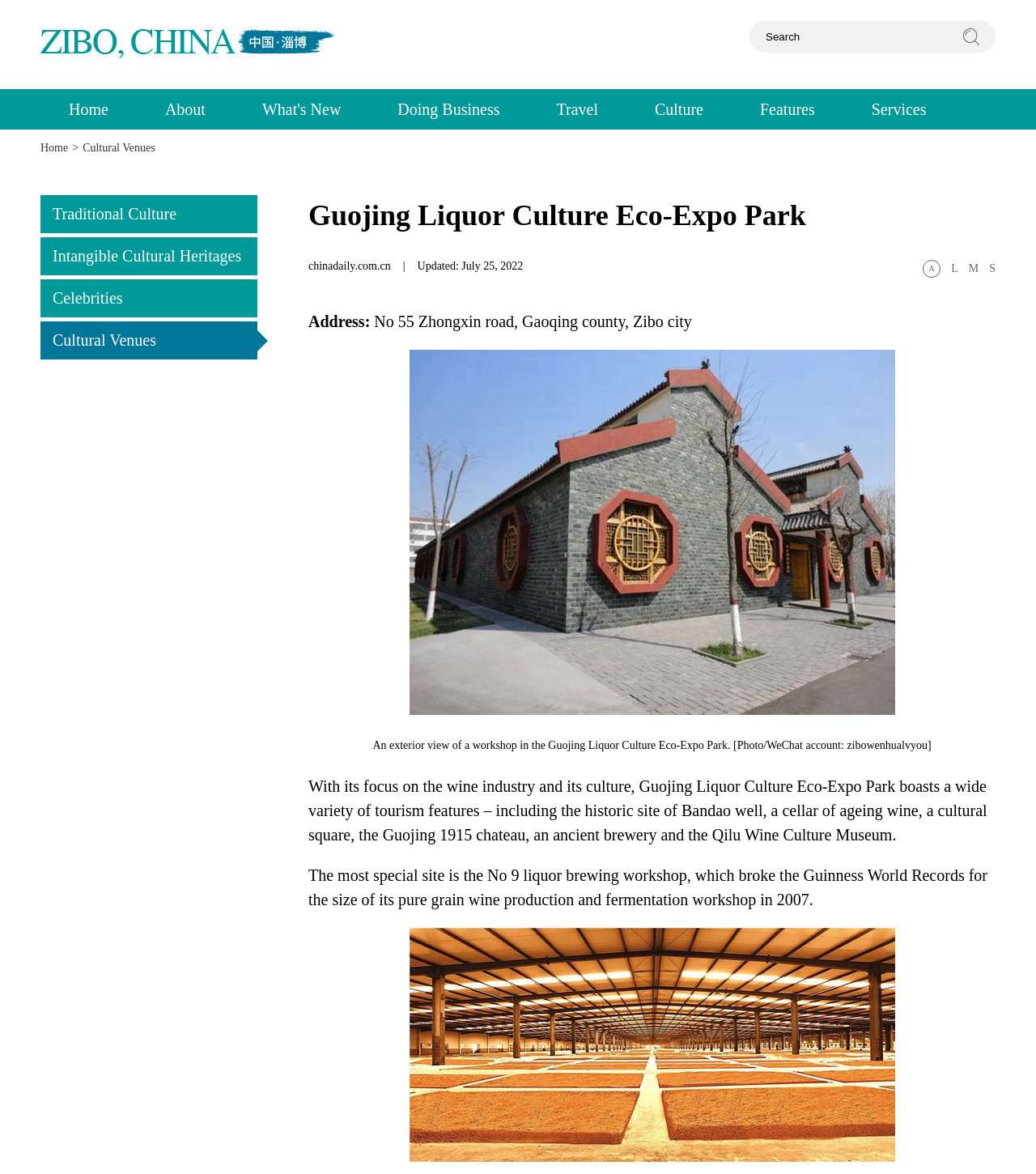Predict the bounding box coordinates of the area that should be clicked to accomplish the following instruction: "Go to Home page". The bounding box coordinates should consist of four float numbers between 0 and 1, i.e., [left, top, right, bottom].

[0.039, 0.076, 0.132, 0.11]